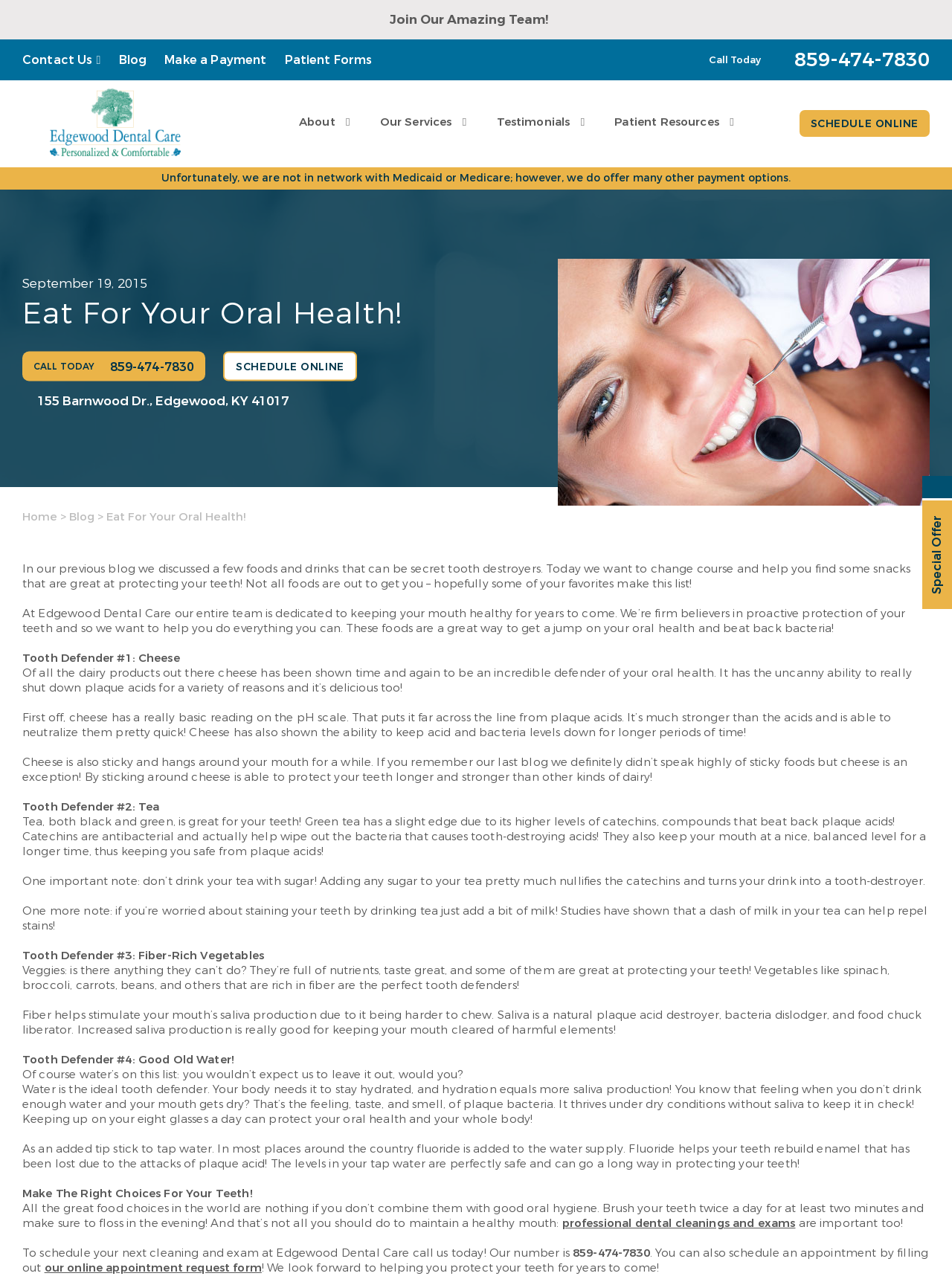Identify the coordinates of the bounding box for the element described below: "Call Today859-474-7830". Return the coordinates as four float numbers between 0 and 1: [left, top, right, bottom].

[0.023, 0.275, 0.216, 0.298]